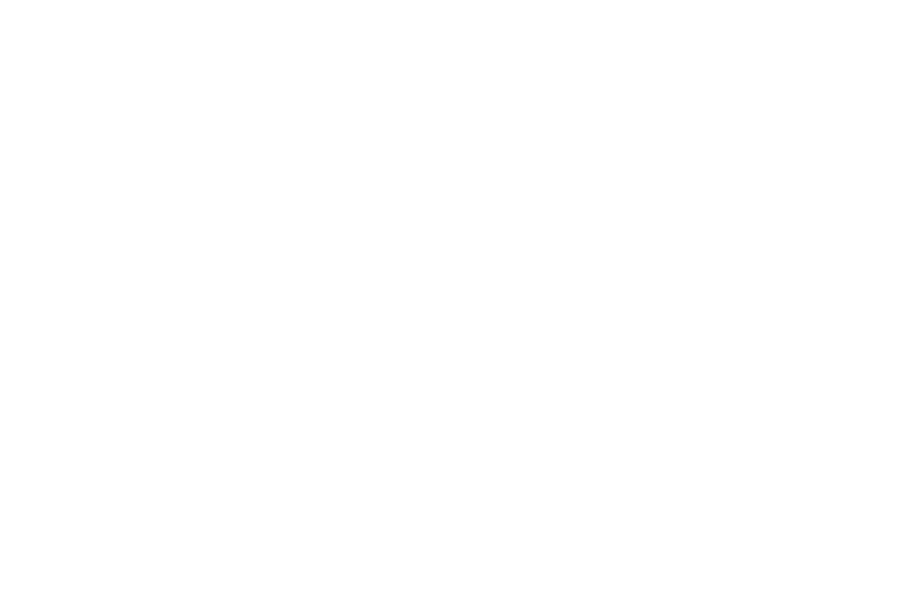Please reply to the following question with a single word or a short phrase:
How many images are in the visual gallery?

8